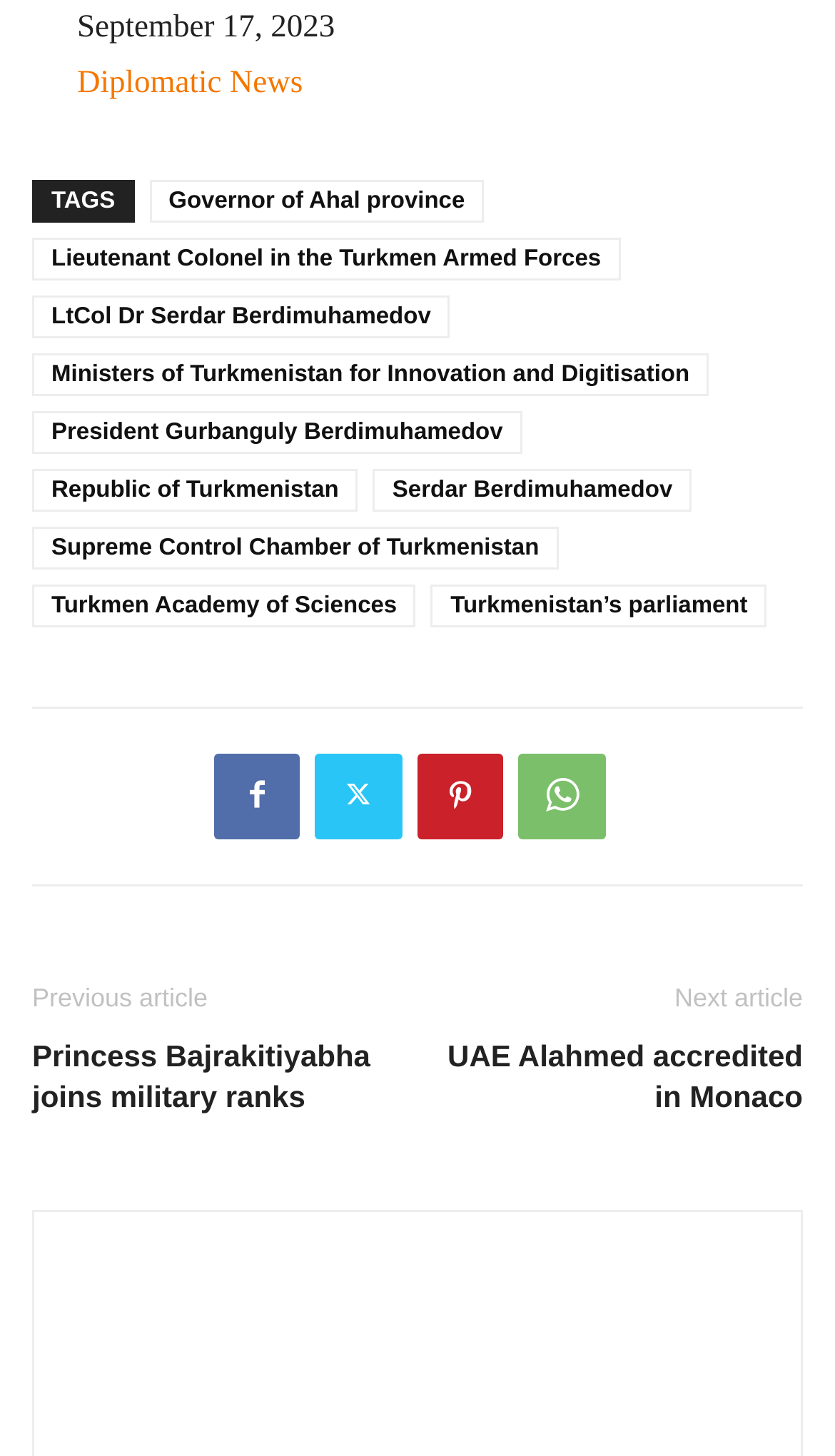Determine the bounding box for the UI element described here: "Republic of Turkmenistan".

[0.038, 0.321, 0.429, 0.351]